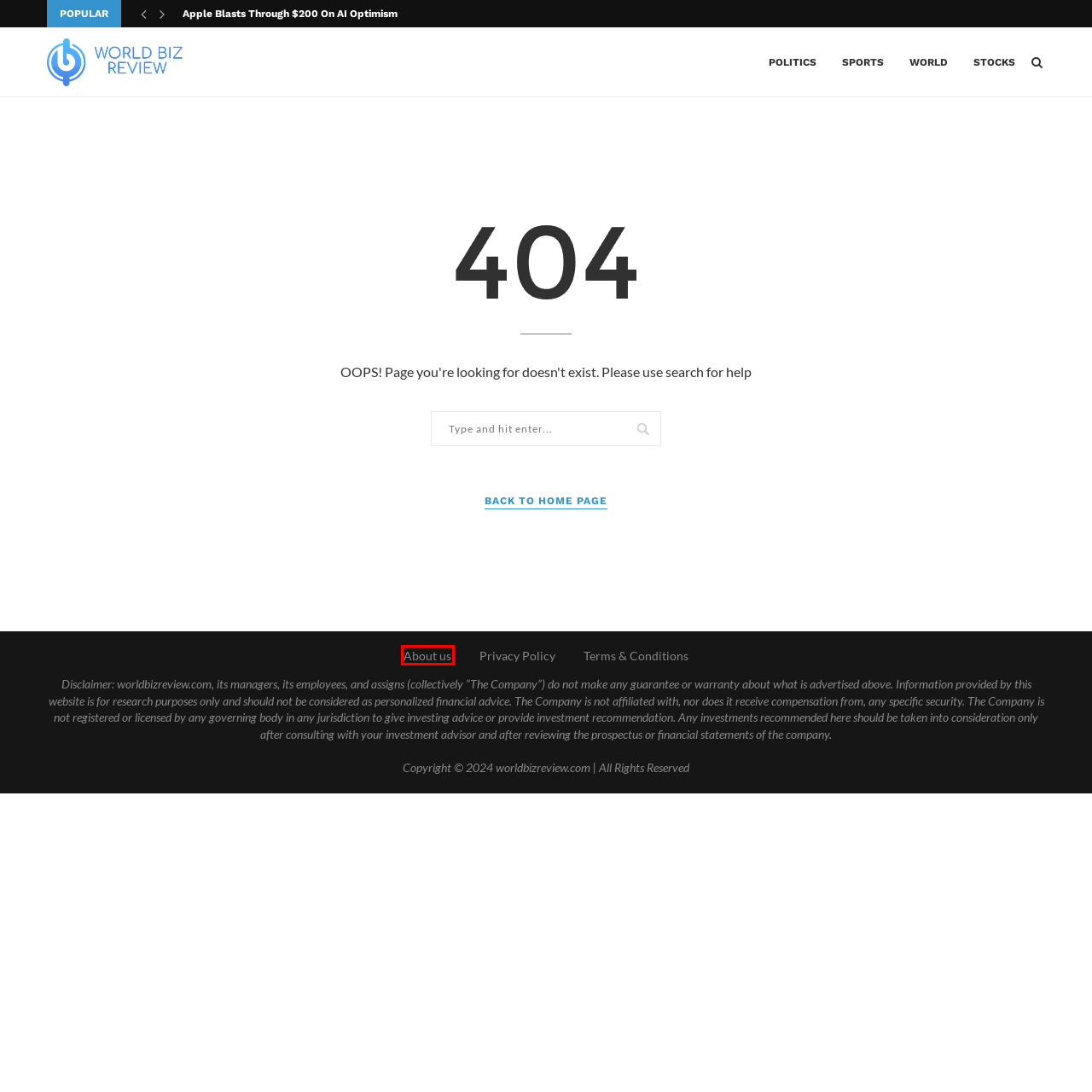Given a webpage screenshot with a red bounding box around a UI element, choose the webpage description that best matches the new webpage after clicking the element within the bounding box. Here are the candidates:
A. World – World Biz Review
B. About us – World Biz Review
C. Sports – World Biz Review
D. Apple Blasts Through $200 On AI Optimism – World Biz Review
E. Stocks – World Biz Review
F. Politics – World Biz Review
G. Privacy Policy – World Biz Review
H. Terms & Conditions – World Biz Review

B